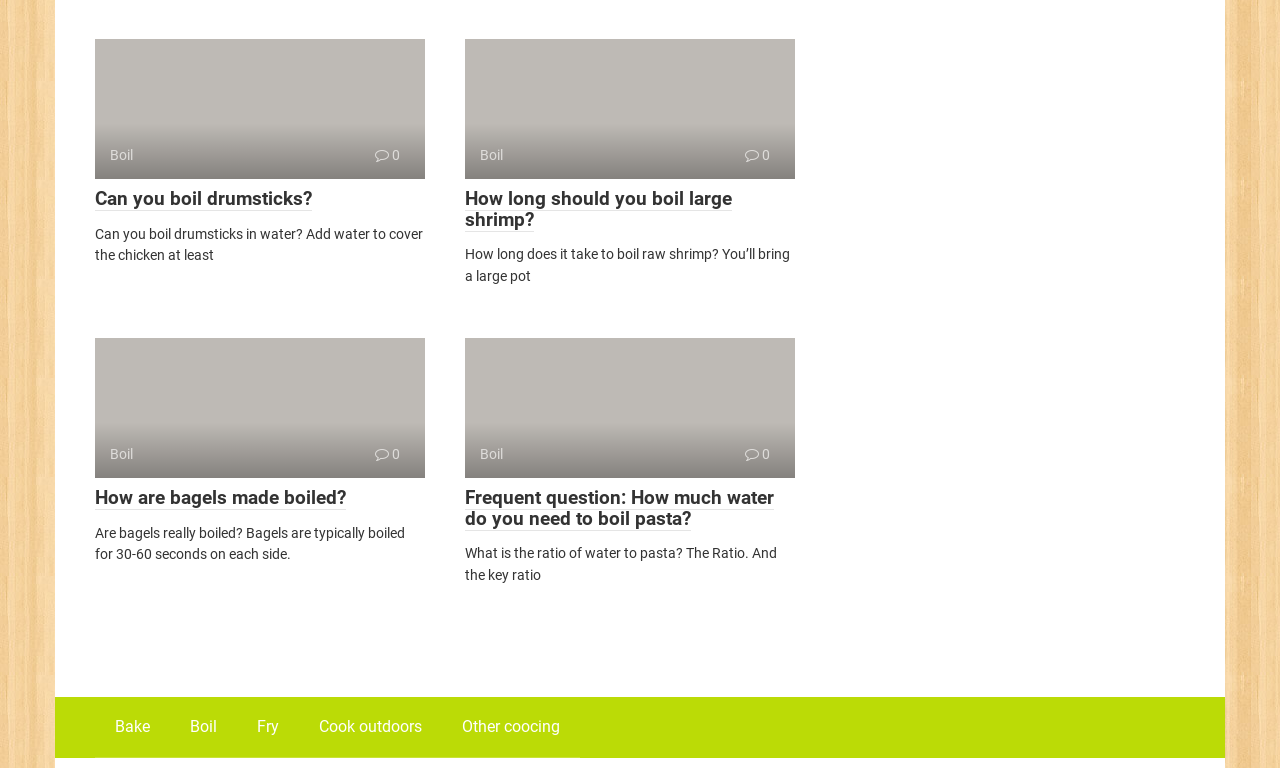Find and provide the bounding box coordinates for the UI element described here: "Bake". The coordinates should be given as four float numbers between 0 and 1: [left, top, right, bottom].

[0.074, 0.907, 0.133, 0.985]